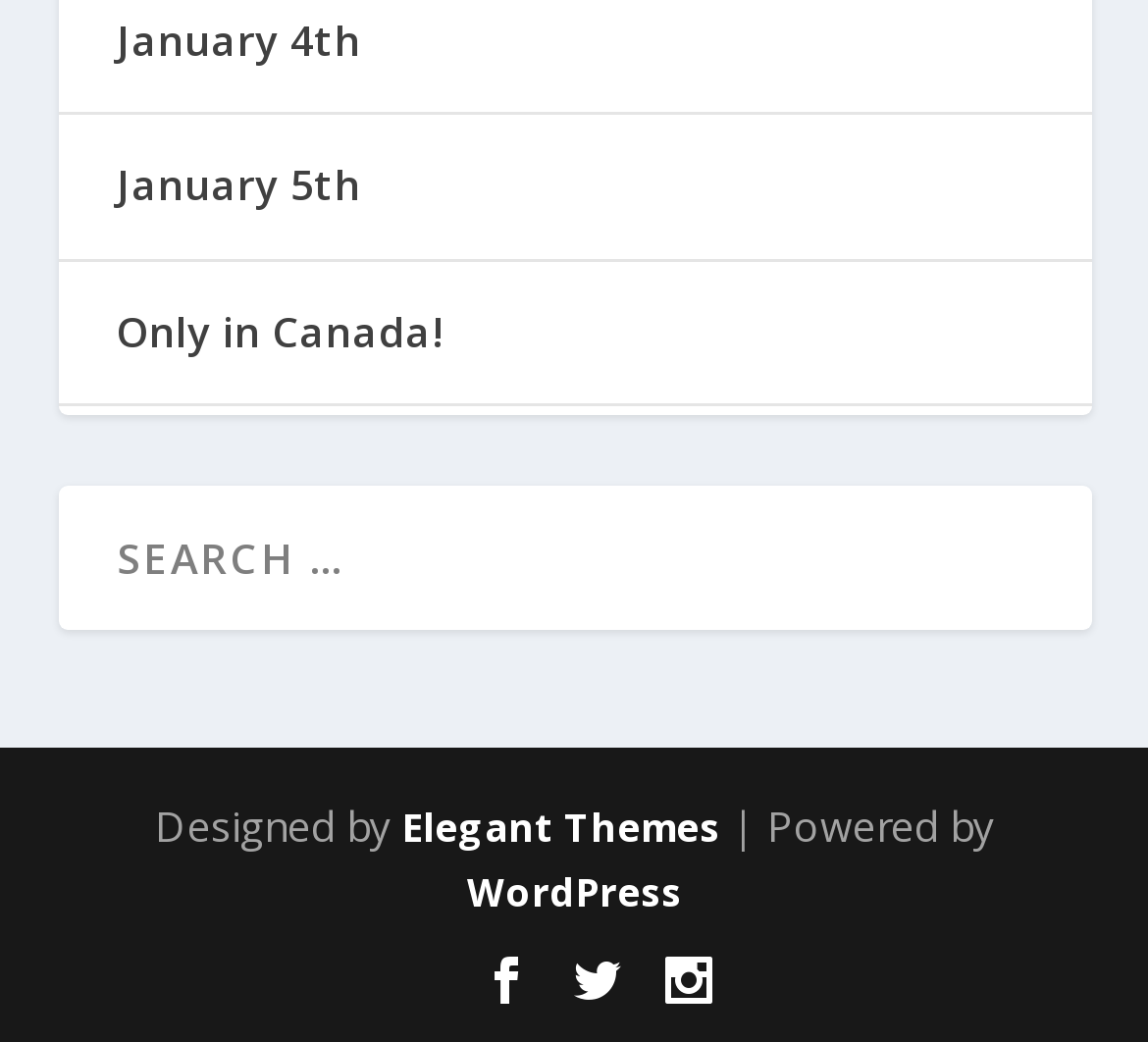From the webpage screenshot, predict the bounding box of the UI element that matches this description: "Only in Canada!".

[0.101, 0.29, 0.386, 0.344]